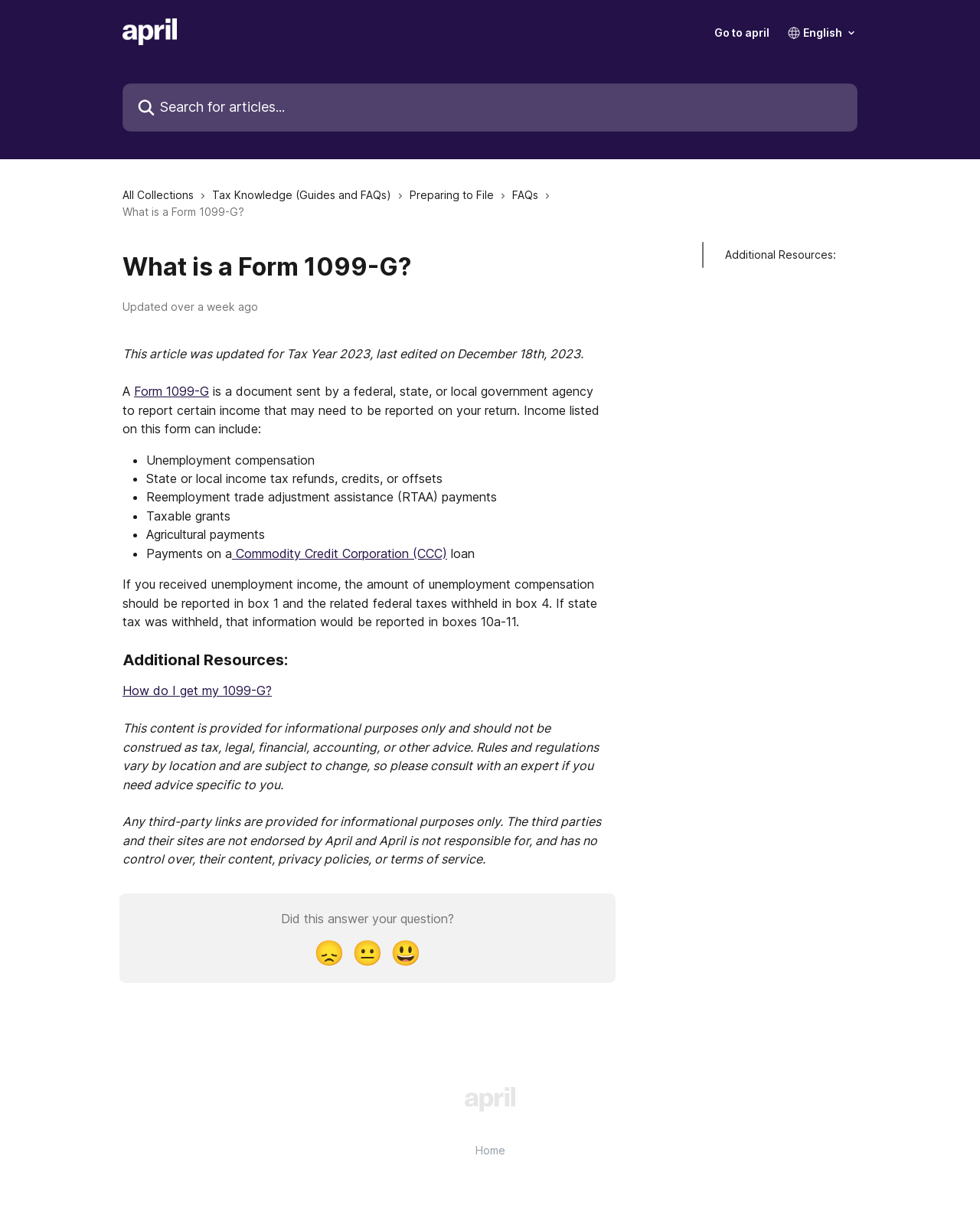Please locate the bounding box coordinates of the element that should be clicked to achieve the given instruction: "React with a smiley".

[0.395, 0.763, 0.434, 0.798]